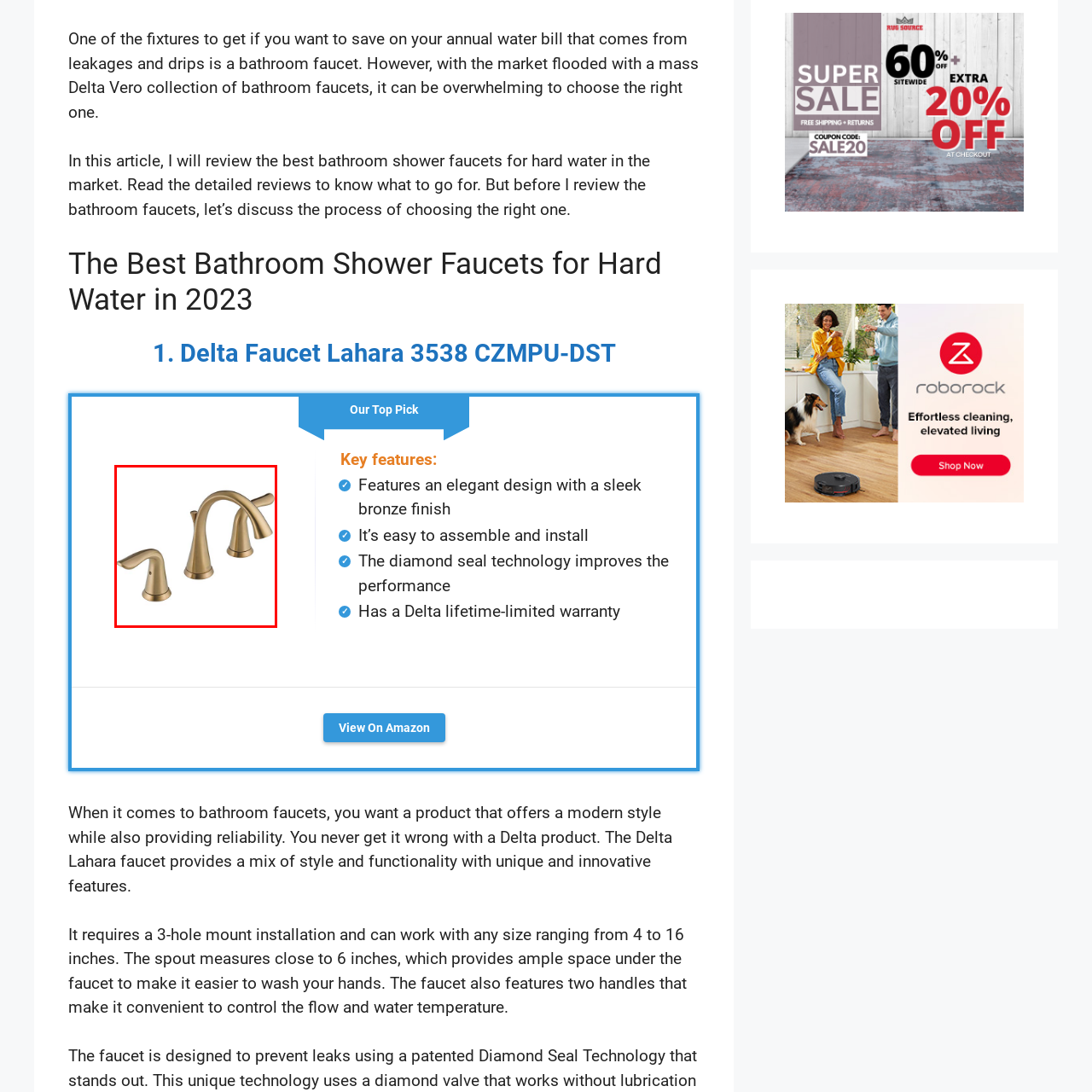Offer a detailed caption for the image that is surrounded by the red border.

This image showcases the Delta Faucet Lahara 3538 CZMPU-DST, featuring an elegant and contemporary design with a sleek bronze finish. The faucet is designed for three-hole mounting, accommodating sizes ranging from 4 to 16 inches. It includes two ergonomic handles that allow for precise control over water flow and temperature, enhancing both functionality and ease of use. Known for its innovative diamond seal technology, the Lahara faucet promises improved performance and durability, backed by a Delta lifetime-limited warranty. This stylish fixture not only elevates bathroom aesthetics but also prioritizes reliability and user convenience.